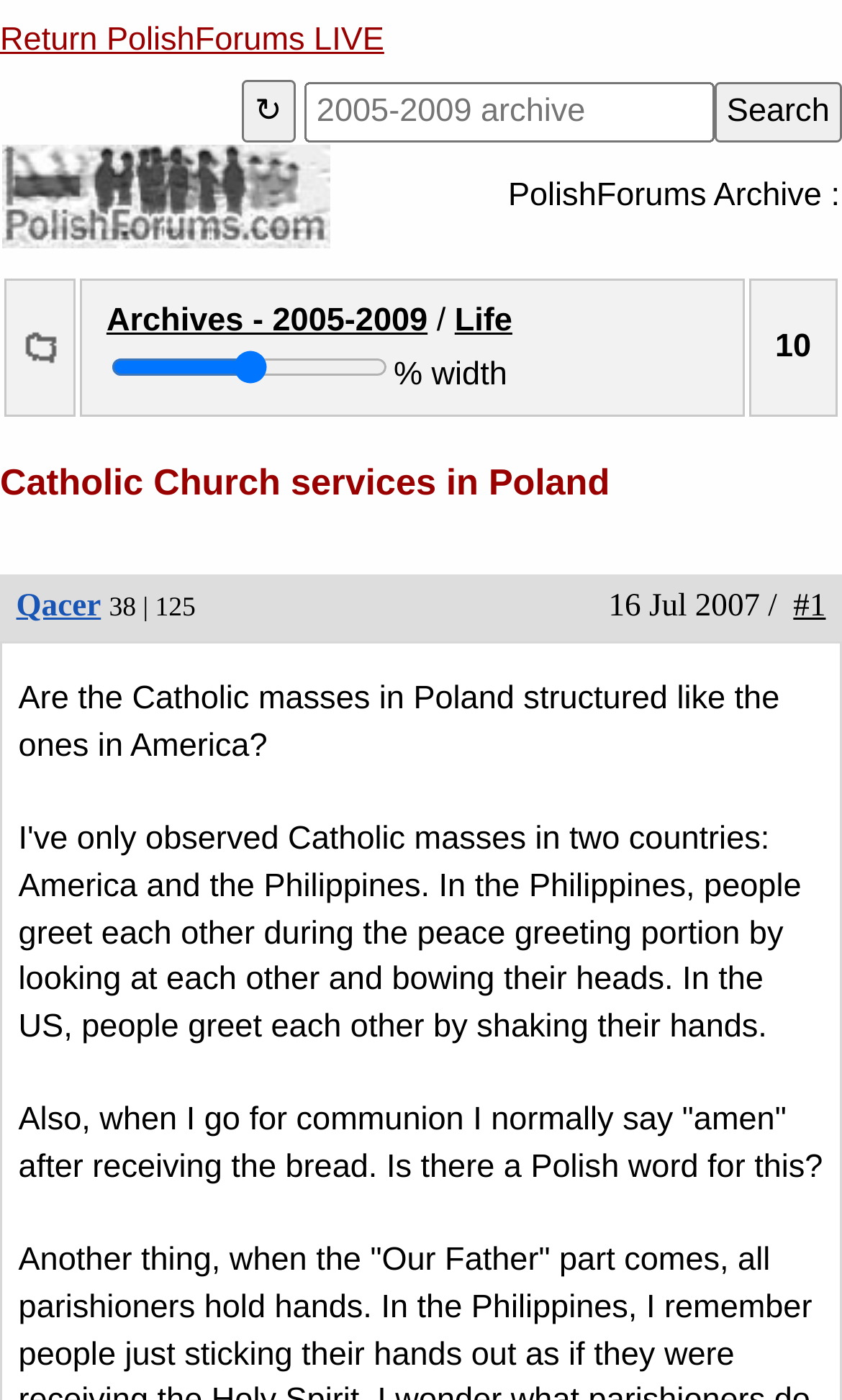Find the bounding box coordinates of the clickable area required to complete the following action: "Select a year from the archives".

[0.095, 0.2, 0.884, 0.297]